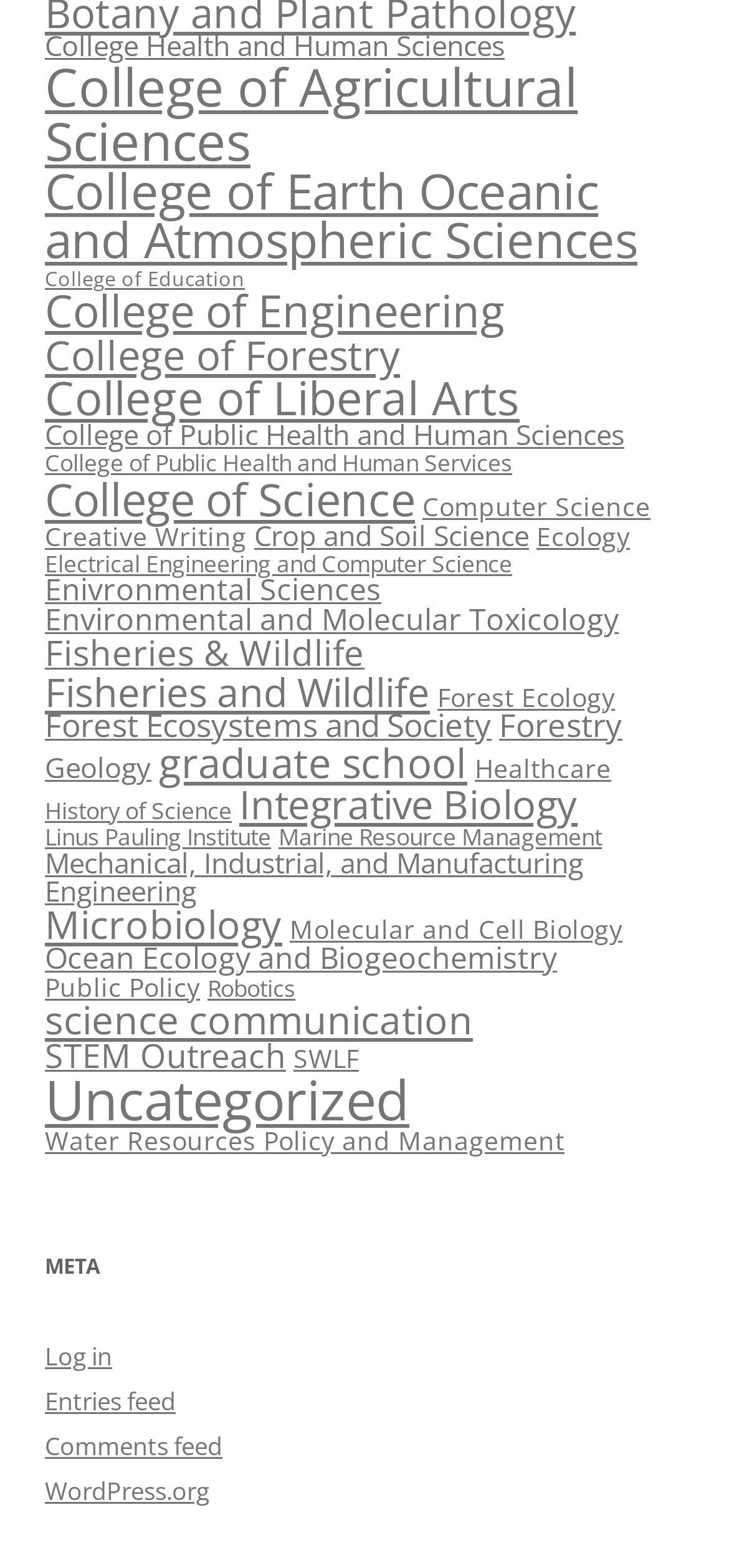Locate the bounding box coordinates of the area that needs to be clicked to fulfill the following instruction: "Click Log in". The coordinates should be in the format of four float numbers between 0 and 1, namely [left, top, right, bottom].

[0.062, 0.854, 0.154, 0.876]